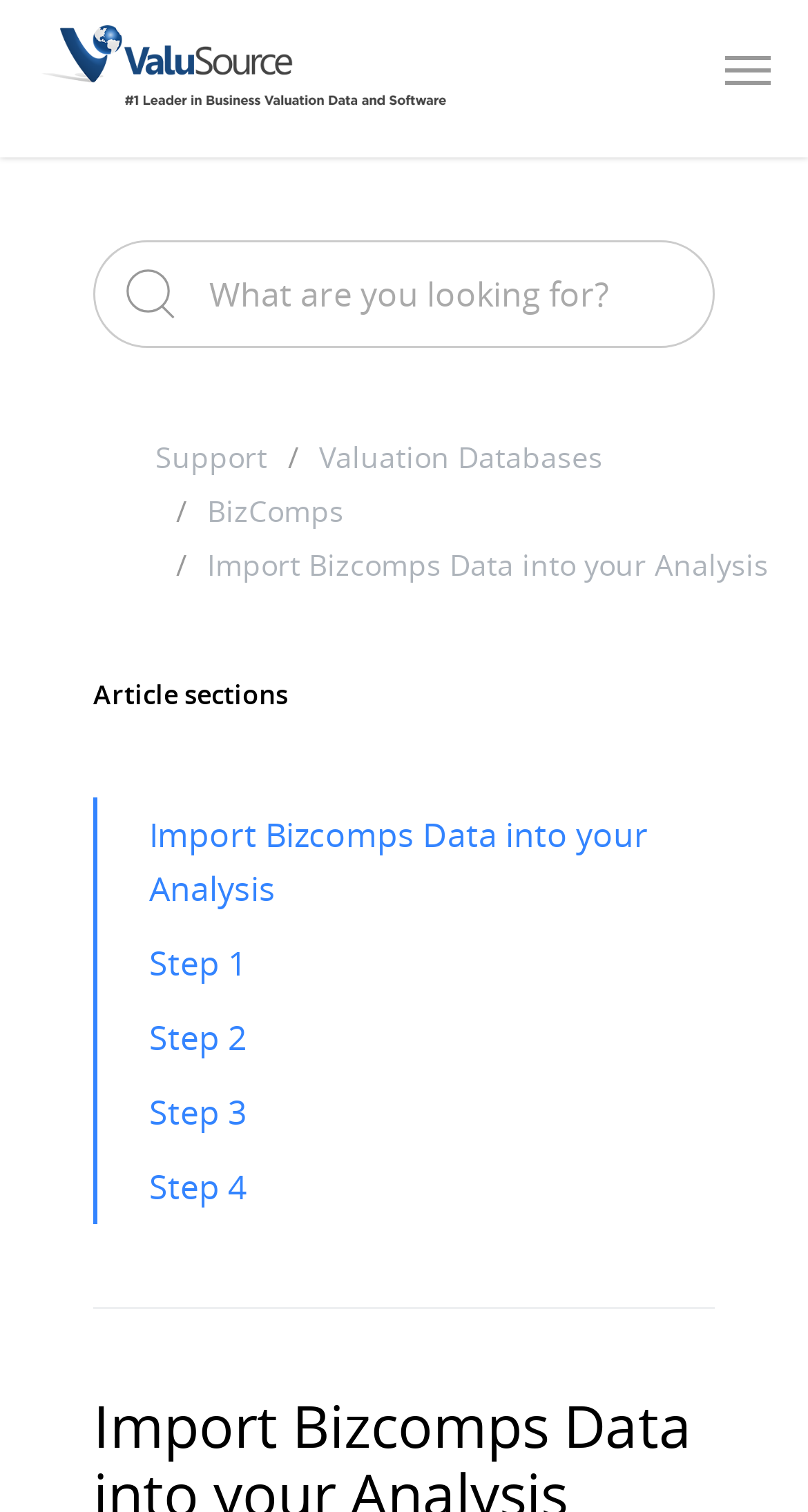How many steps are involved in importing Bizcomps data?
Offer a detailed and full explanation in response to the question.

The webpage has a series of links labeled 'Step 1', 'Step 2', 'Step 3', and 'Step 4' which suggests that the process of importing Bizcomps data involves 4 steps.